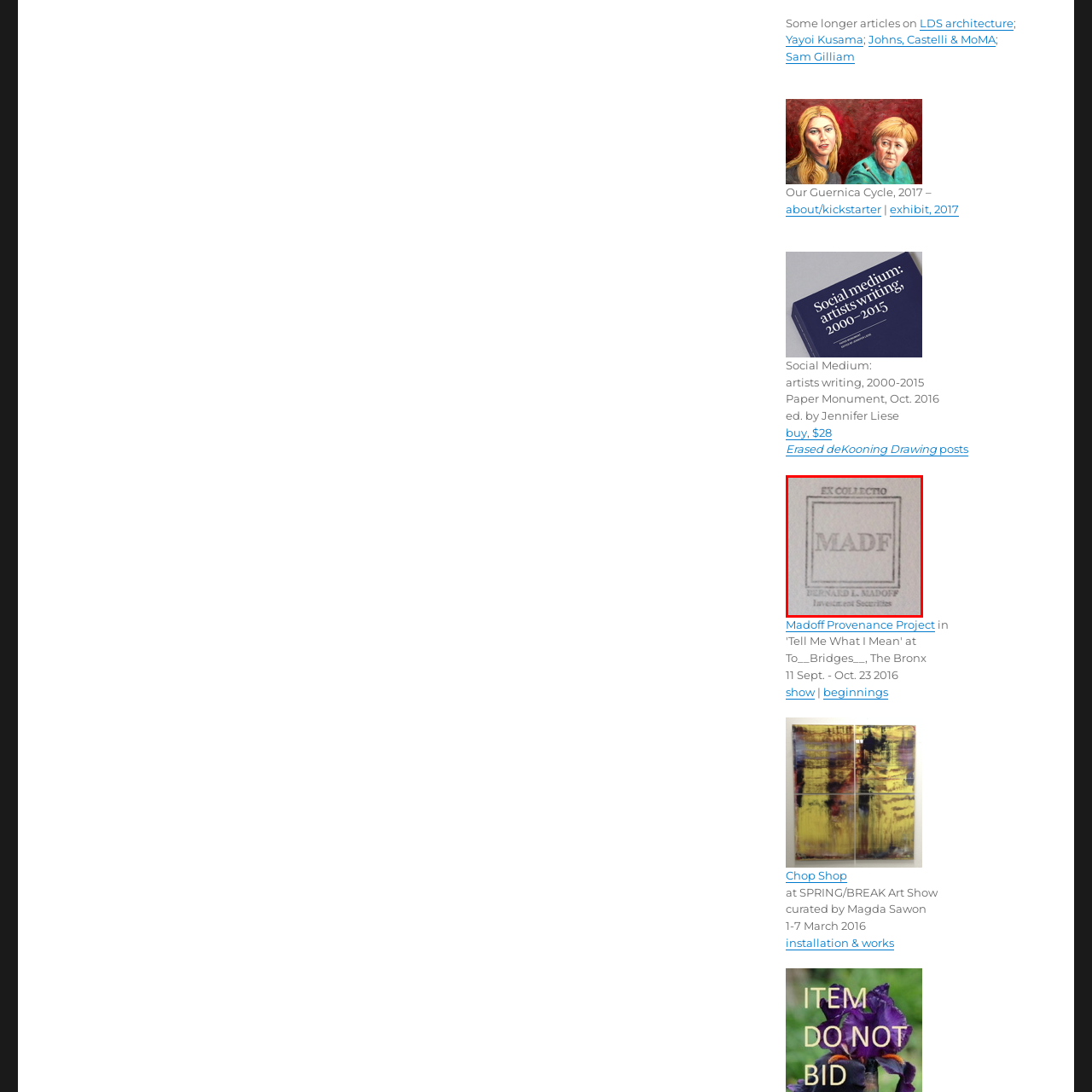Observe the content inside the red rectangle, What is the historical context of the logo? 
Give your answer in just one word or phrase.

financial history